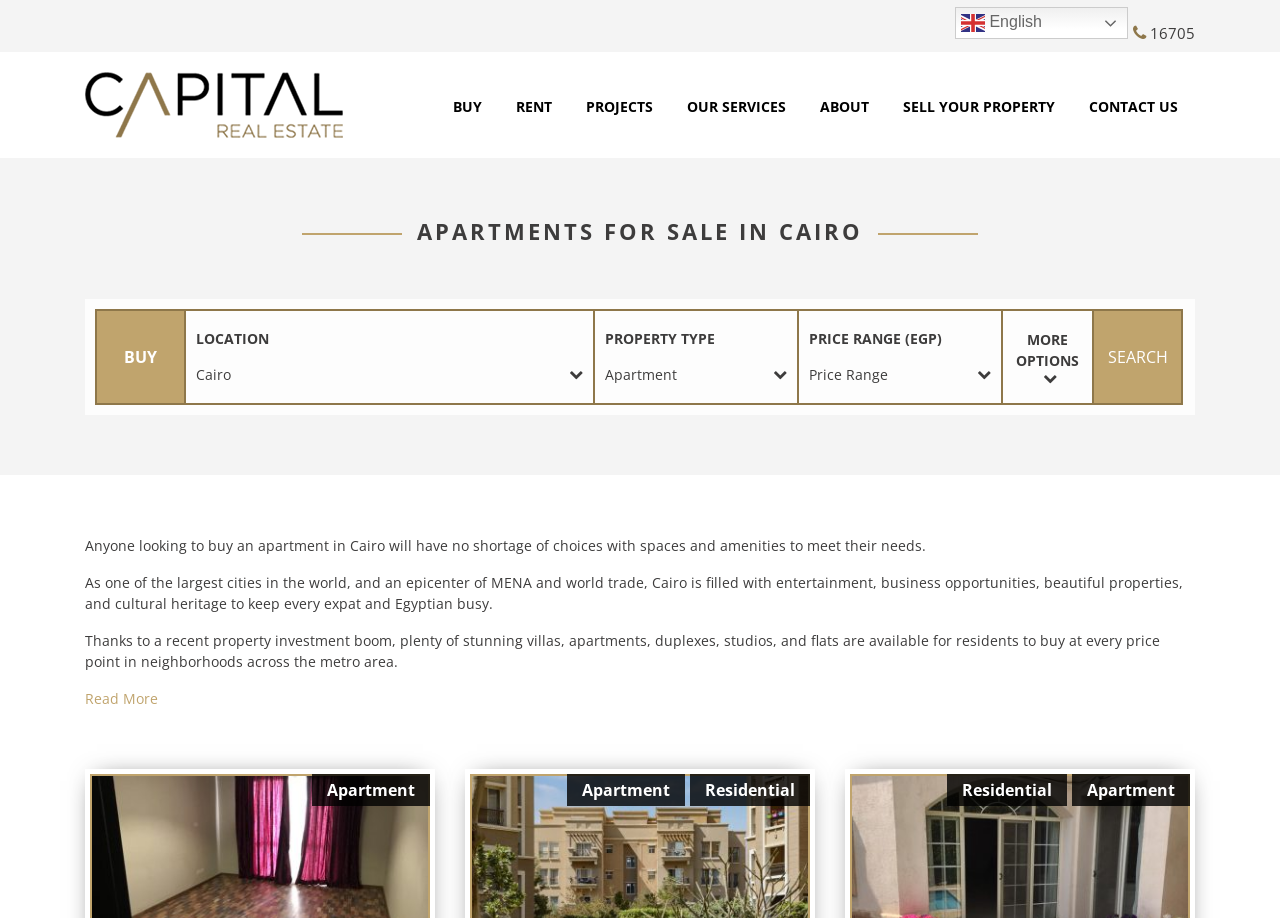Please identify the bounding box coordinates of the region to click in order to complete the given instruction: "Switch to English". The coordinates should be four float numbers between 0 and 1, i.e., [left, top, right, bottom].

[0.746, 0.008, 0.881, 0.042]